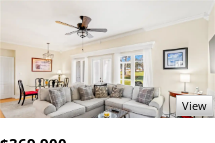Explain what is happening in the image with elaborate details.

This inviting living space showcases a beautifully furnished interior, featuring a cozy sectional sofa adorned with decorative pillows. A stylish ceiling fan hangs overhead, complementing the bright and airy atmosphere. Large windows allow ample natural light to flood the room, enhancing the warm tones of the décor. In the background, a dining area is visible, furnished with an elegant table and chairs, perfect for gatherings. The listing's price of $369,900 is displayed prominently, highlighting potential affordability for interested buyers. A "View" link invites prospective homeowners to explore more details about this appealing property.